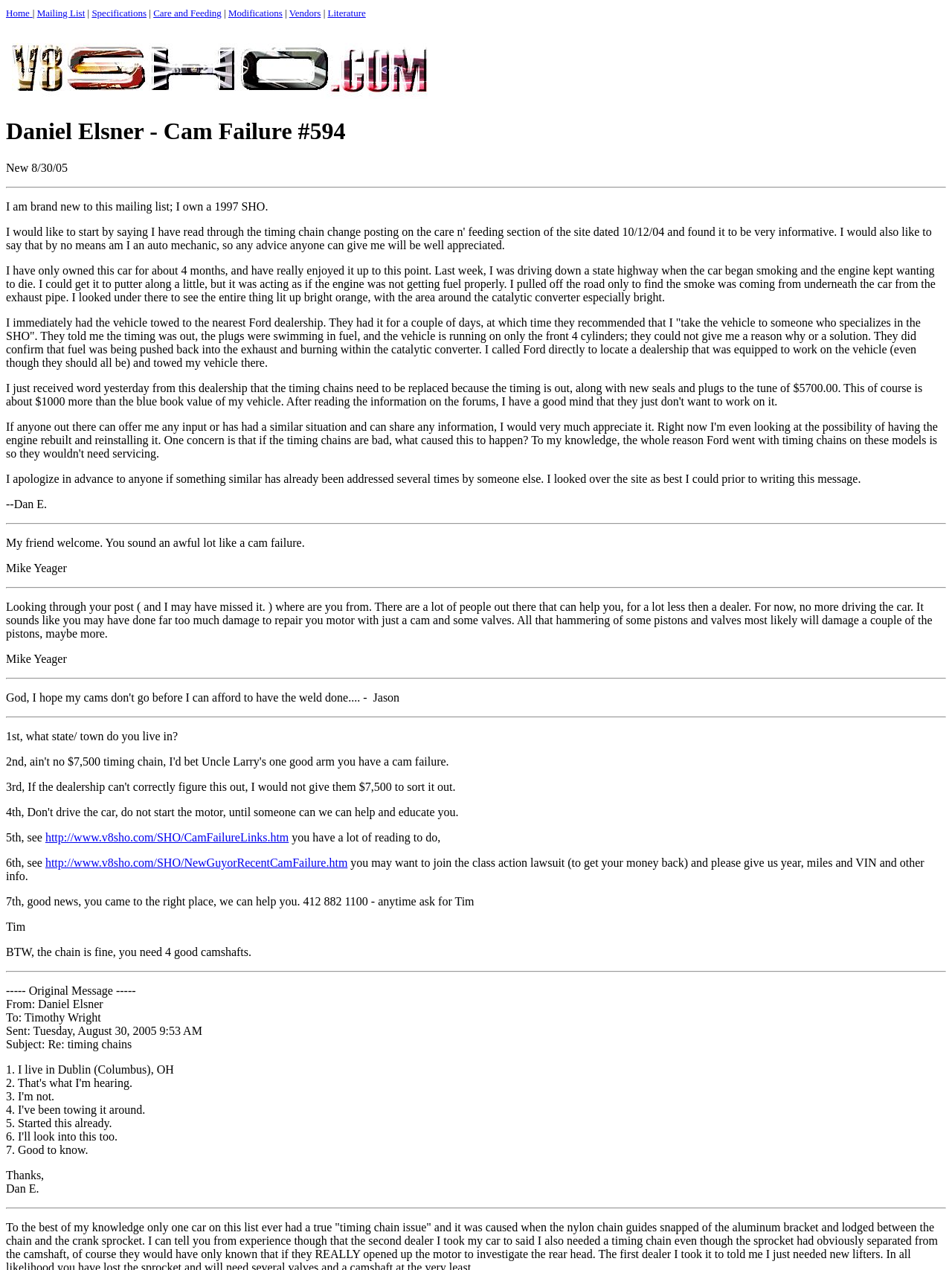Could you specify the bounding box coordinates for the clickable section to complete the following instruction: "Click on the 'http://www.v8sho.com/SHO/NewGuyorRecentCamFailure.htm' link"?

[0.048, 0.674, 0.365, 0.684]